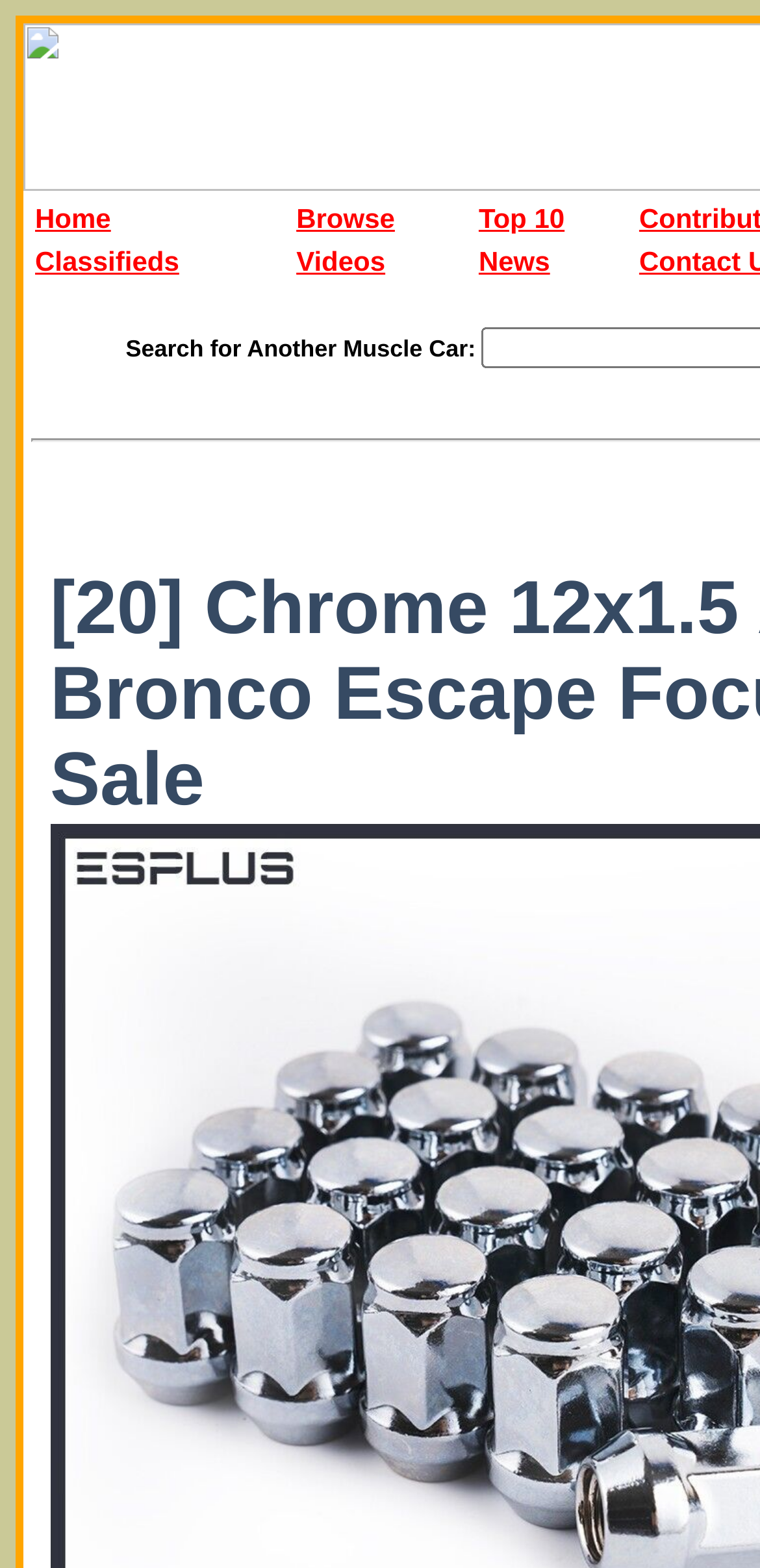Give a short answer using one word or phrase for the question:
How are the main navigation links organized?

In a table